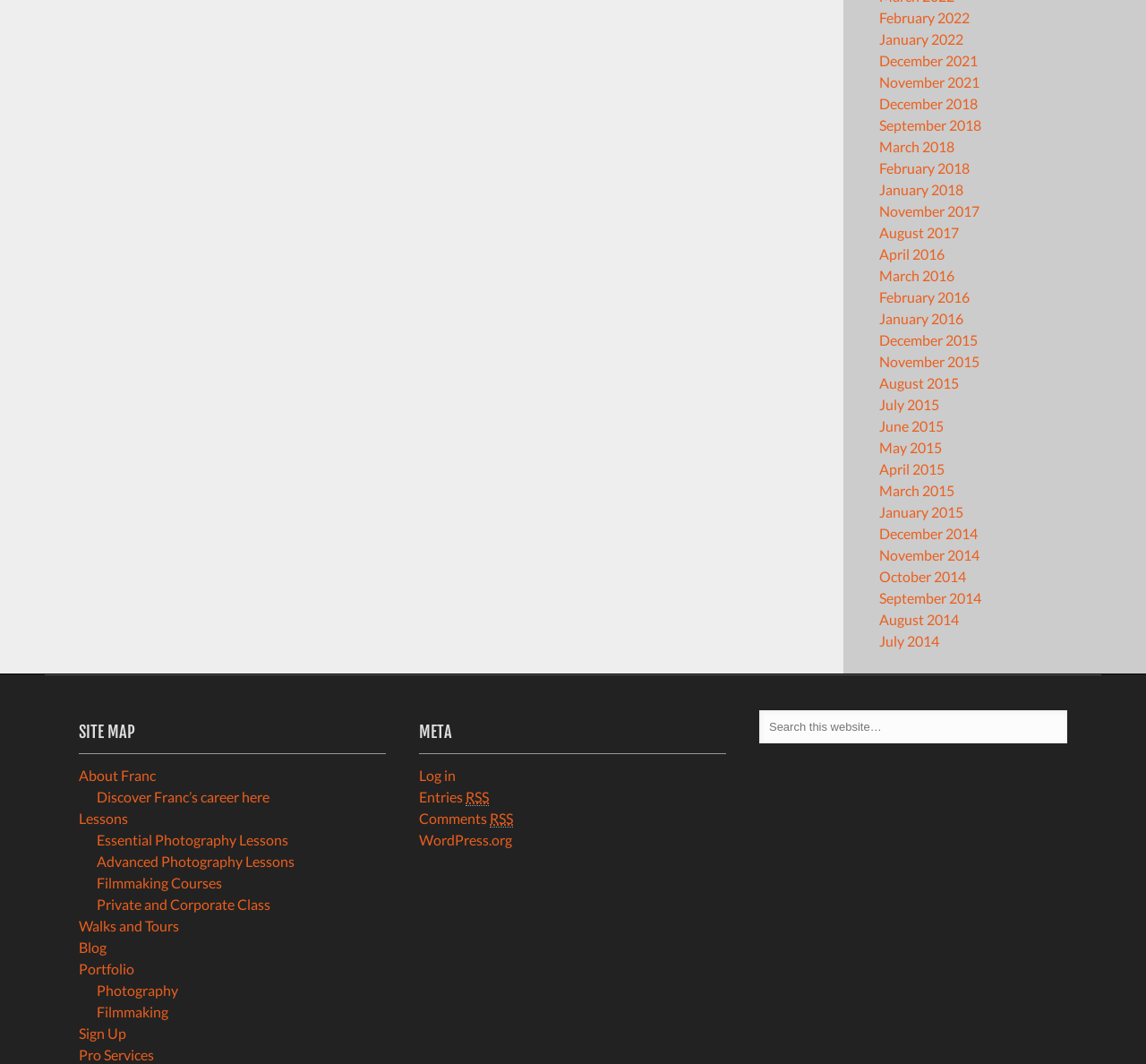Bounding box coordinates are to be given in the format (top-left x, top-left y, bottom-right x, bottom-right y). All values must be floating point numbers between 0 and 1. Provide the bounding box coordinate for the UI element described as: Discover Franc’s career here

[0.085, 0.741, 0.236, 0.757]